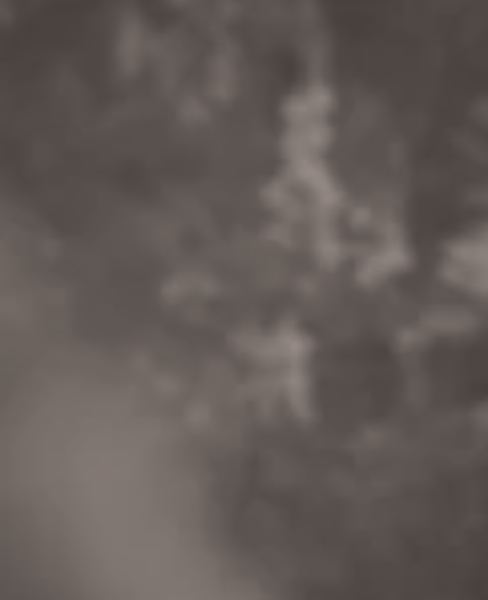Provide an extensive narrative of what is shown in the image.

This image, titled "Hanna Sofia_09.jpg," showcases the creative expression of self-portrait photography. Renowned for intertwining various artistic roles such as makeup artist, stylist, and creative director, the subject emphasizes the breadth of skill required in crafting impactful self-portraits. The photograph is accompanied by a poignant quote from Hanna Sofia: "Like anything else in nature, growth is visible," reflecting the evolving journey of self-exploration through photography. The image serves as a testament to personal growth and artistic development, resonating with the themes of resilience and self-discovery prevalent in her work. Image credit is attributed to @hannnasofiaa on Instagram.